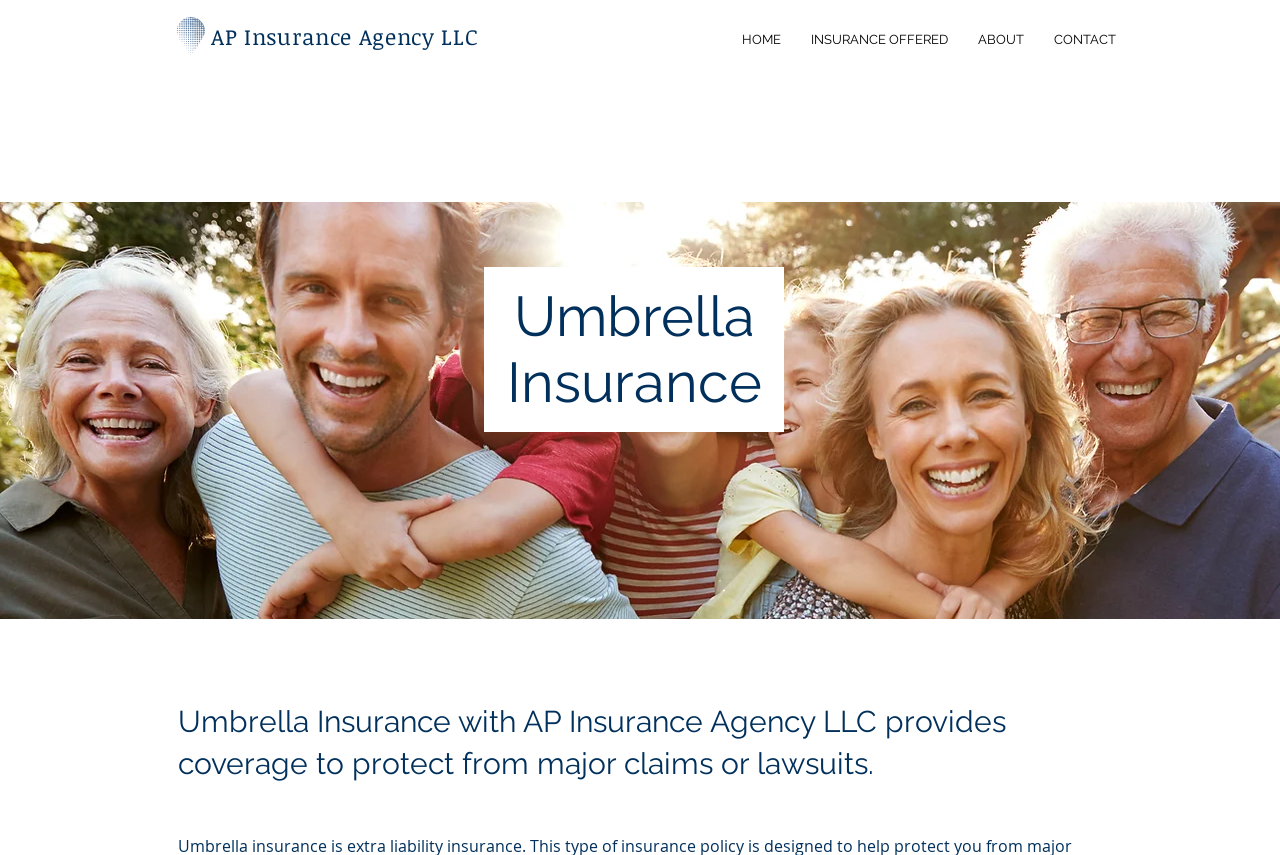Describe the webpage in detail, including text, images, and layout.

The webpage is about AP Insurance, specifically focusing on umbrella insurance. At the top left, there is a link with no text, followed by a link to "AP Insurance Agency LLC". To the right of these links, a navigation menu labeled "Site" contains four links: "HOME", "INSURANCE OFFERED", "ABOUT", and "CONTACT", arranged horizontally.

Below the navigation menu, a prominent link "Get a FREE quote" is centered. Above this link, there is a family portrait image that spans the entire width of the page. 

The main content of the page is divided into two sections. The first section has a heading "Umbrella Insurance" and is located above a larger section with a heading that describes the benefits of umbrella insurance with AP Insurance Agency LLC, providing coverage against major claims or lawsuits. This section is positioned near the bottom of the page.